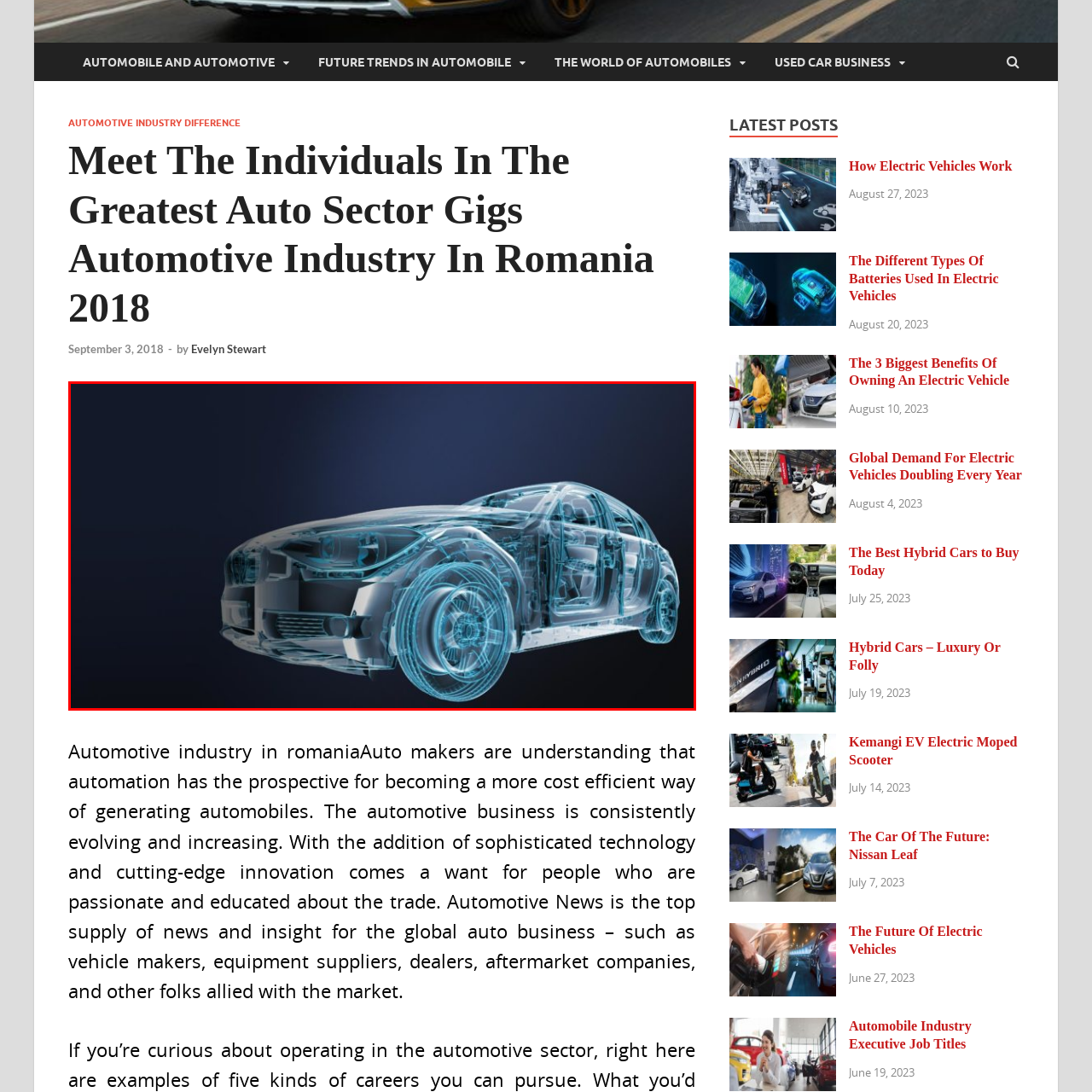What is the style of the automobile's representation?
Direct your attention to the area of the image outlined in red and provide a detailed response based on the visual information available.

The caption describes the automobile as being rendered in a translucent, blue holographic style, which emphasizes the vehicle's intricate internal components.